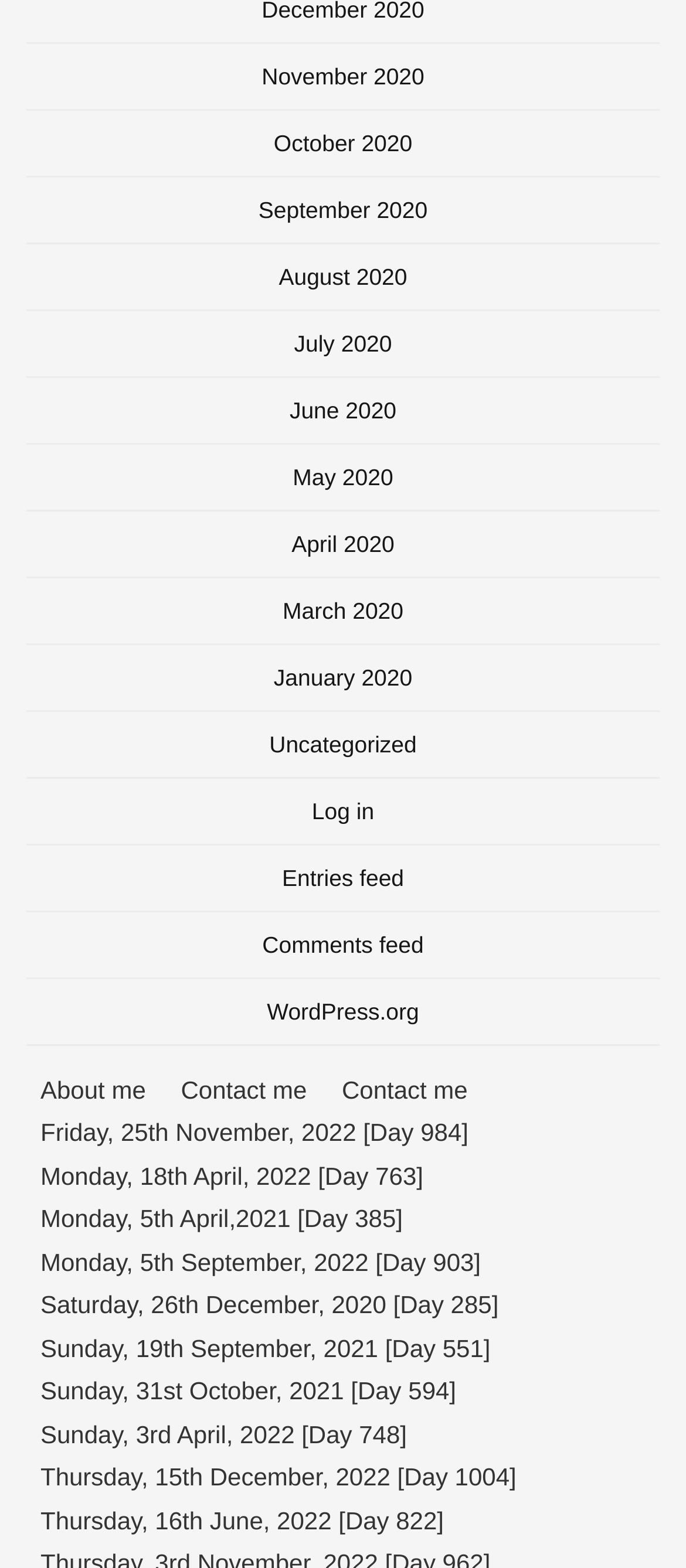Given the description "Monday, 5th April,2021 [Day 385]", determine the bounding box of the corresponding UI element.

[0.059, 0.763, 0.587, 0.791]